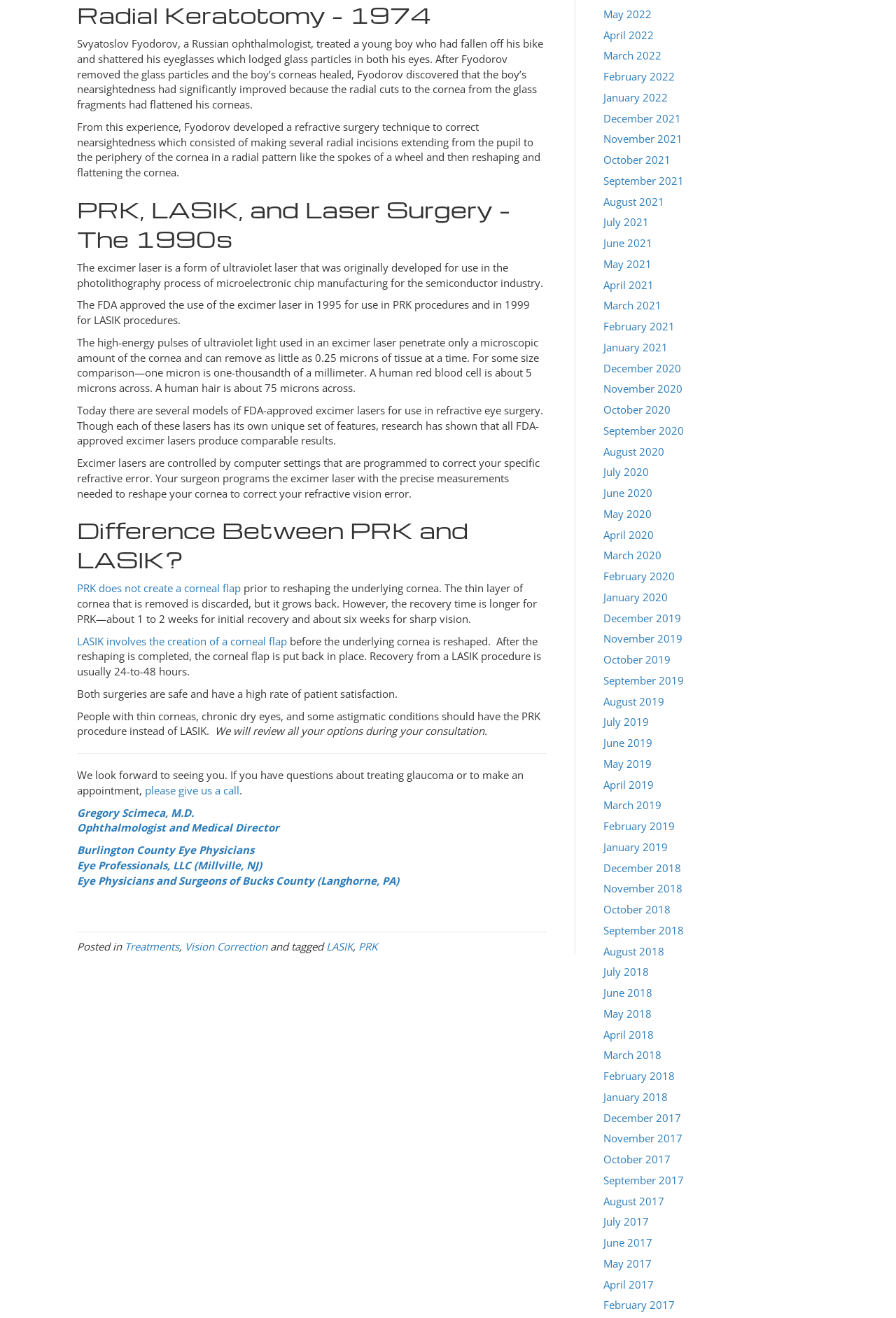What is the difference between PRK and LASIK procedures?
Can you provide an in-depth and detailed response to the question?

The question asks about the difference between PRK and LASIK procedures. After comparing the StaticText elements associated with PRK and LASIK, I found that the main difference is that LASIK involves the creation of a corneal flap, whereas PRK does not.